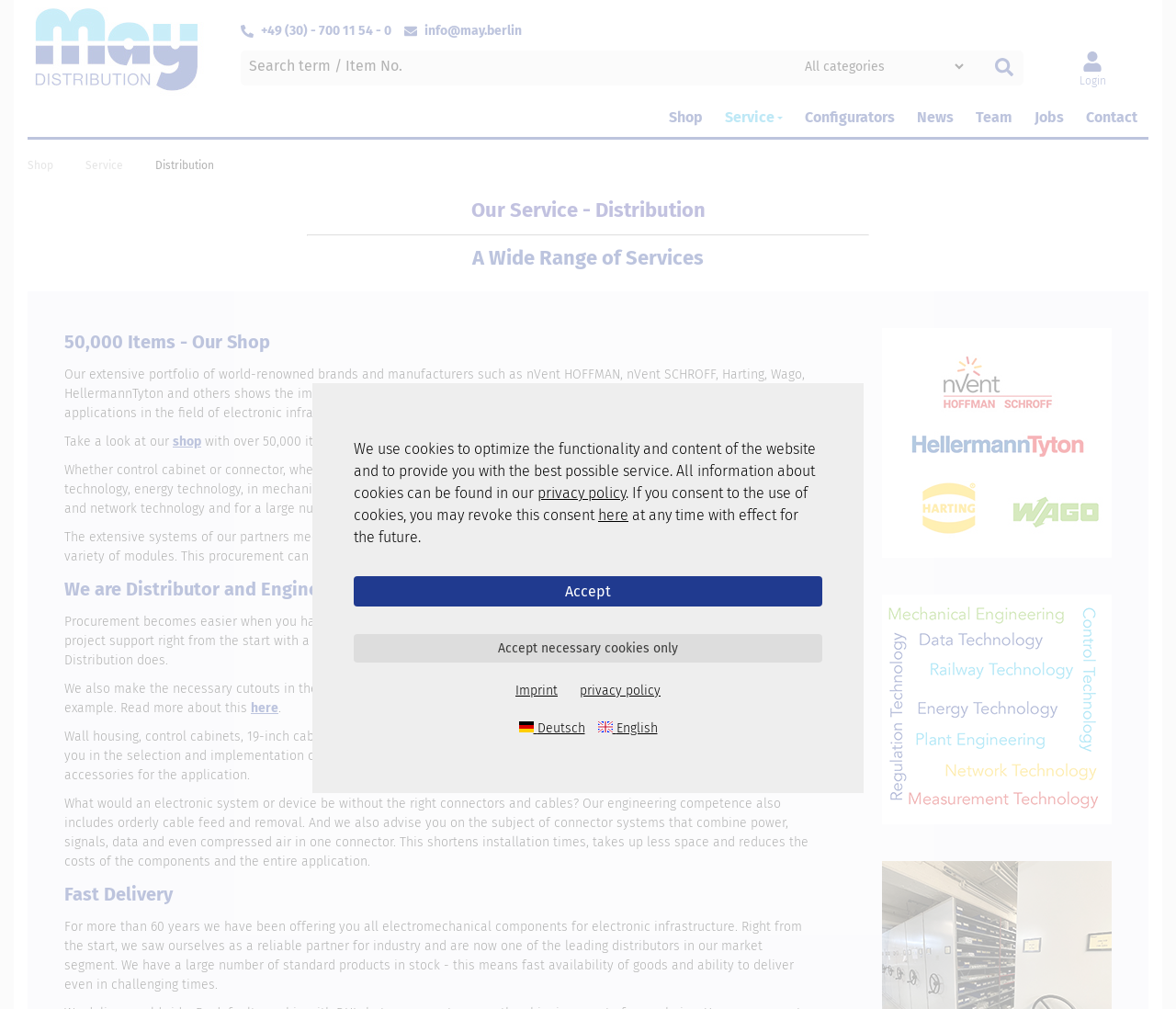Find the bounding box of the web element that fits this description: "Accept necessary cookies only".

[0.301, 0.628, 0.699, 0.657]